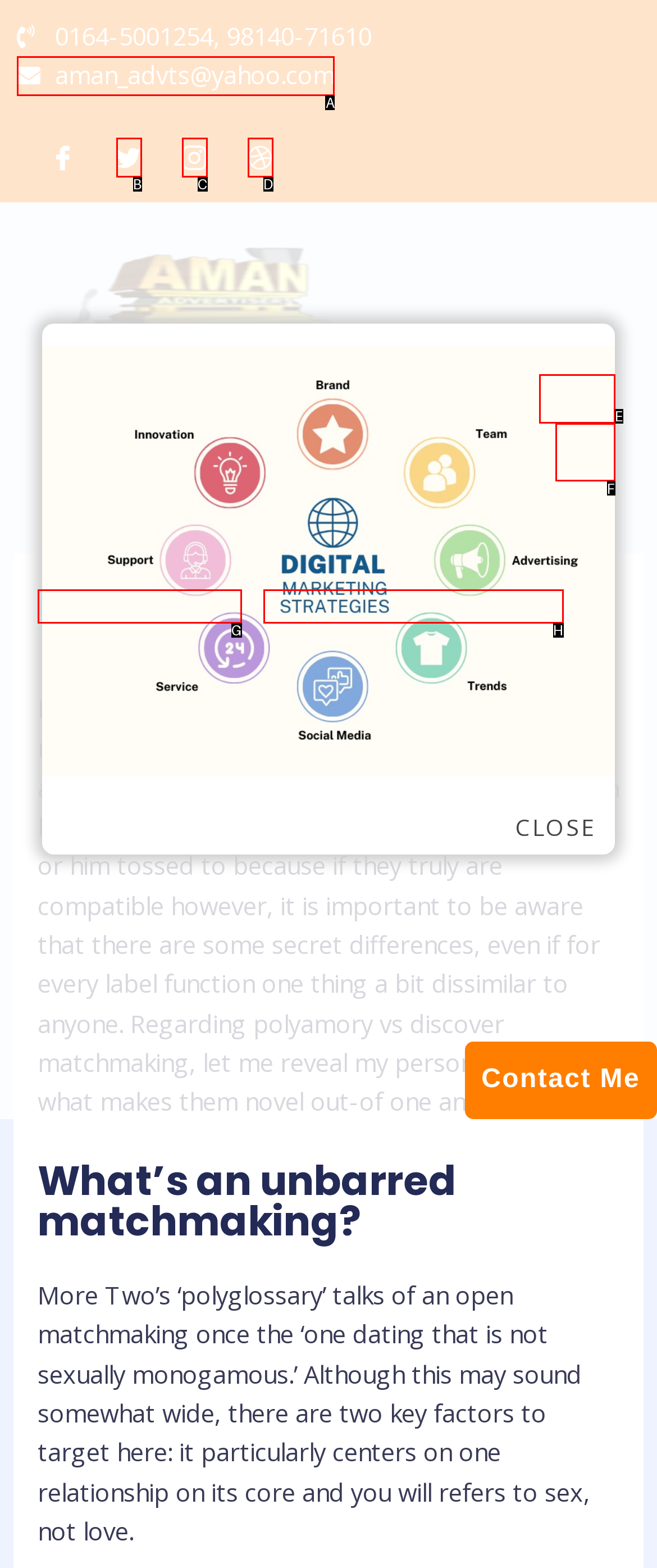For the given instruction: Search using the navsearch-button, determine which boxed UI element should be clicked. Answer with the letter of the corresponding option directly.

F